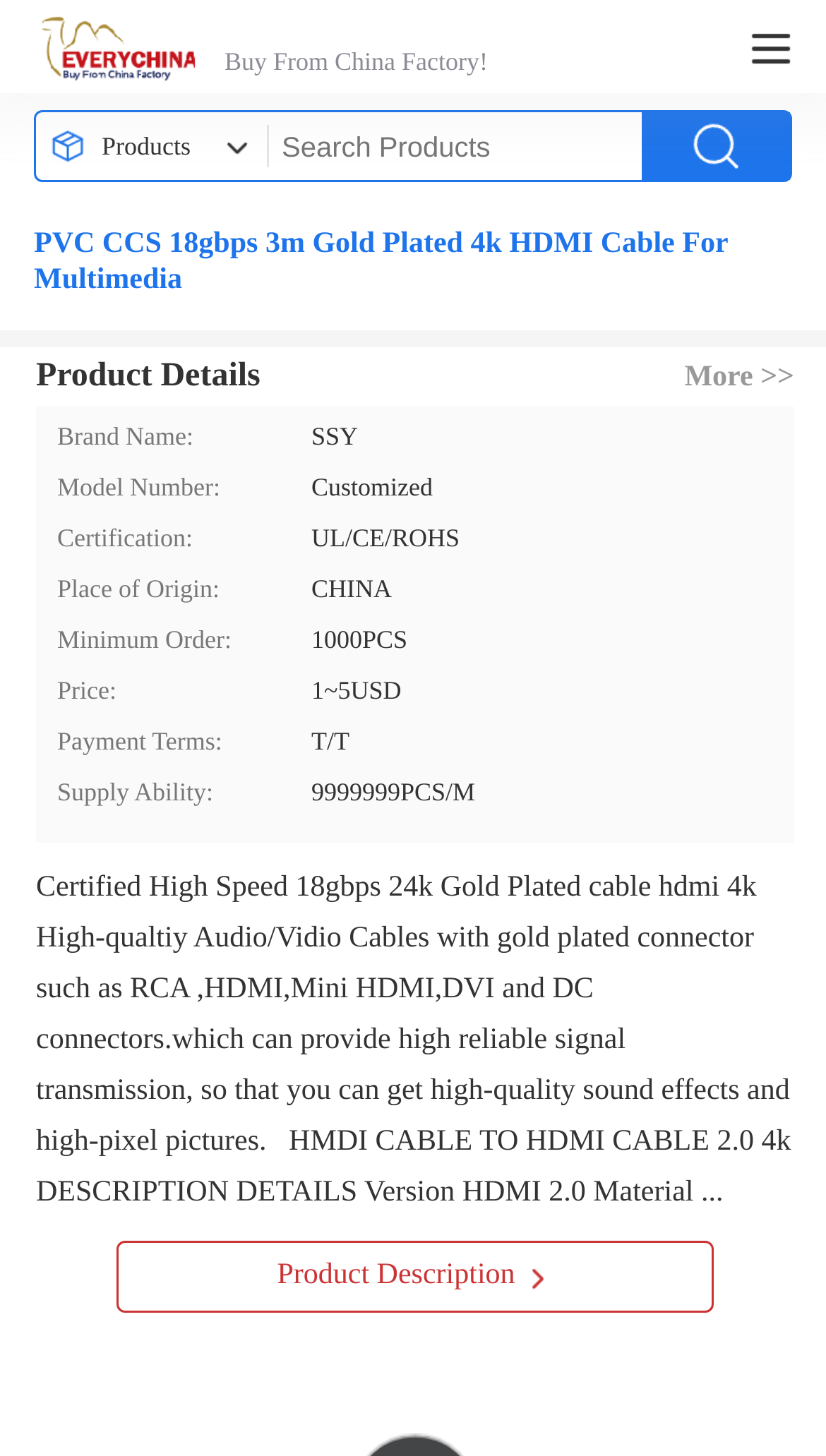Please identify the bounding box coordinates of the region to click in order to complete the given instruction: "Click the everychina logo". The coordinates should be four float numbers between 0 and 1, i.e., [left, top, right, bottom].

[0.041, 0.0, 0.246, 0.064]